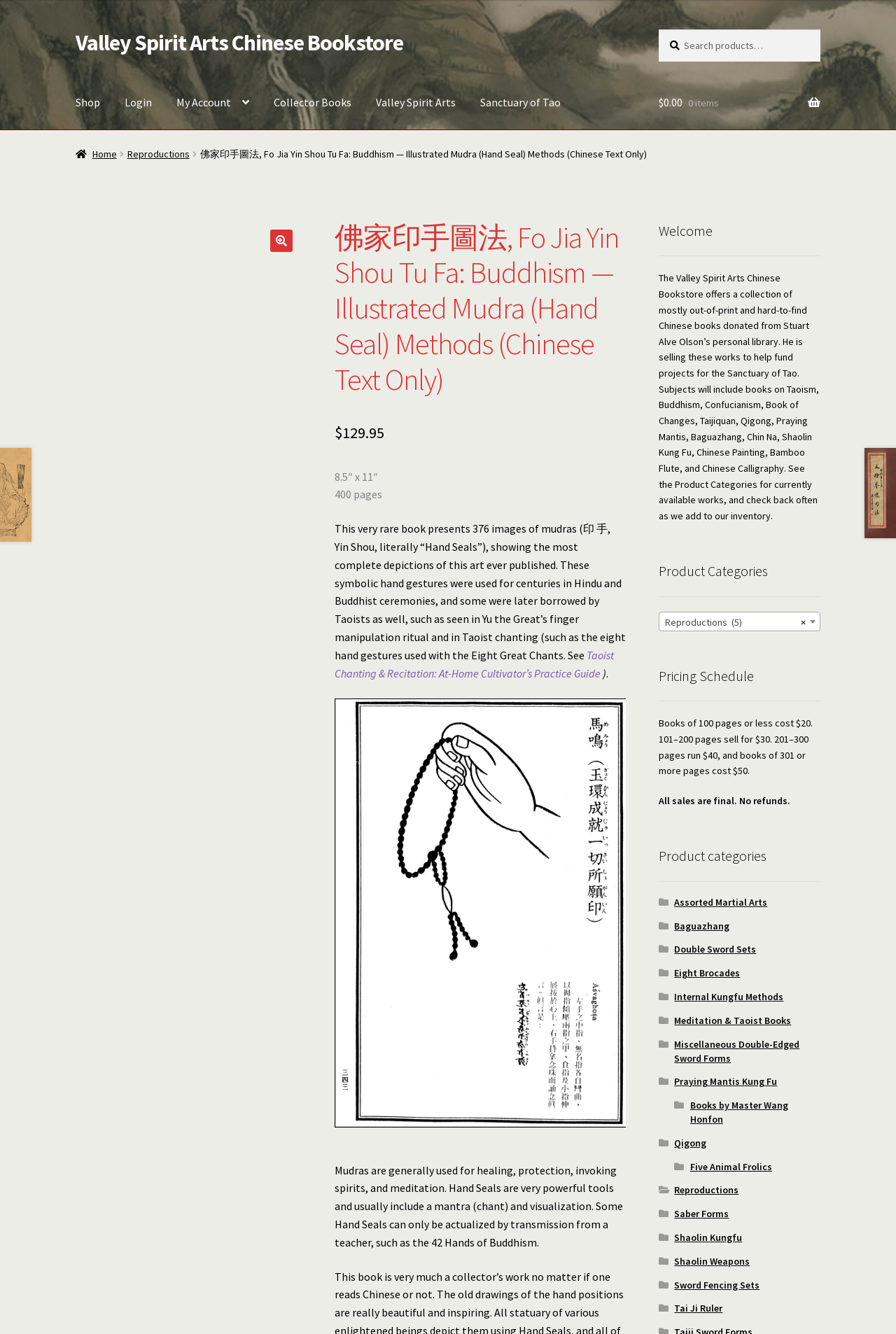What is the name of the bookstore?
Answer with a single word or phrase, using the screenshot for reference.

Valley Spirit Arts Chinese Bookstore